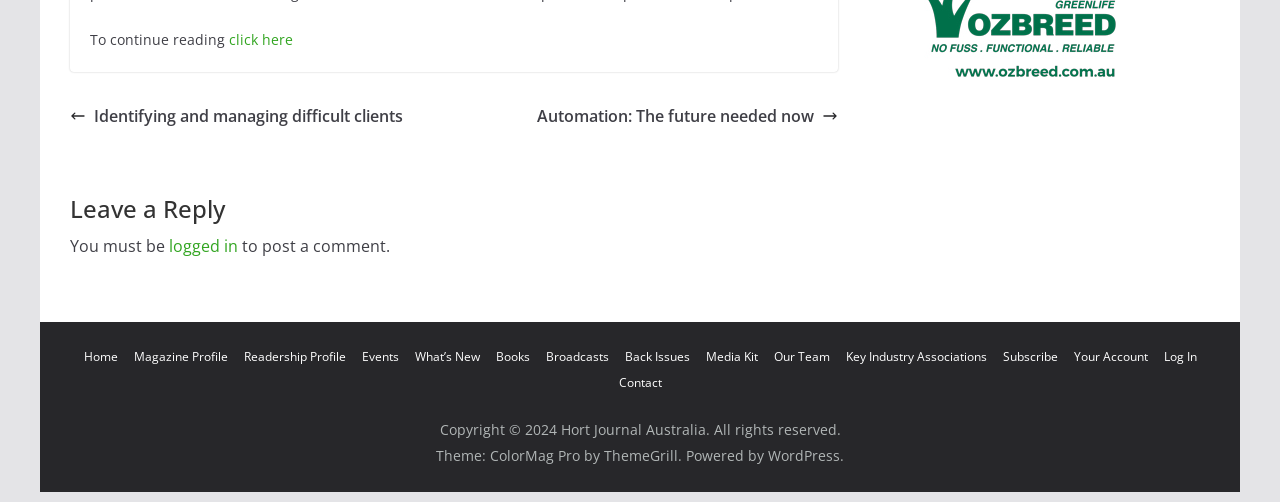What is the title of the first article?
Please describe in detail the information shown in the image to answer the question.

I found the title of the first article by looking at the link element with the text 'Identifying and managing difficult clients' at coordinates [0.055, 0.203, 0.315, 0.261].